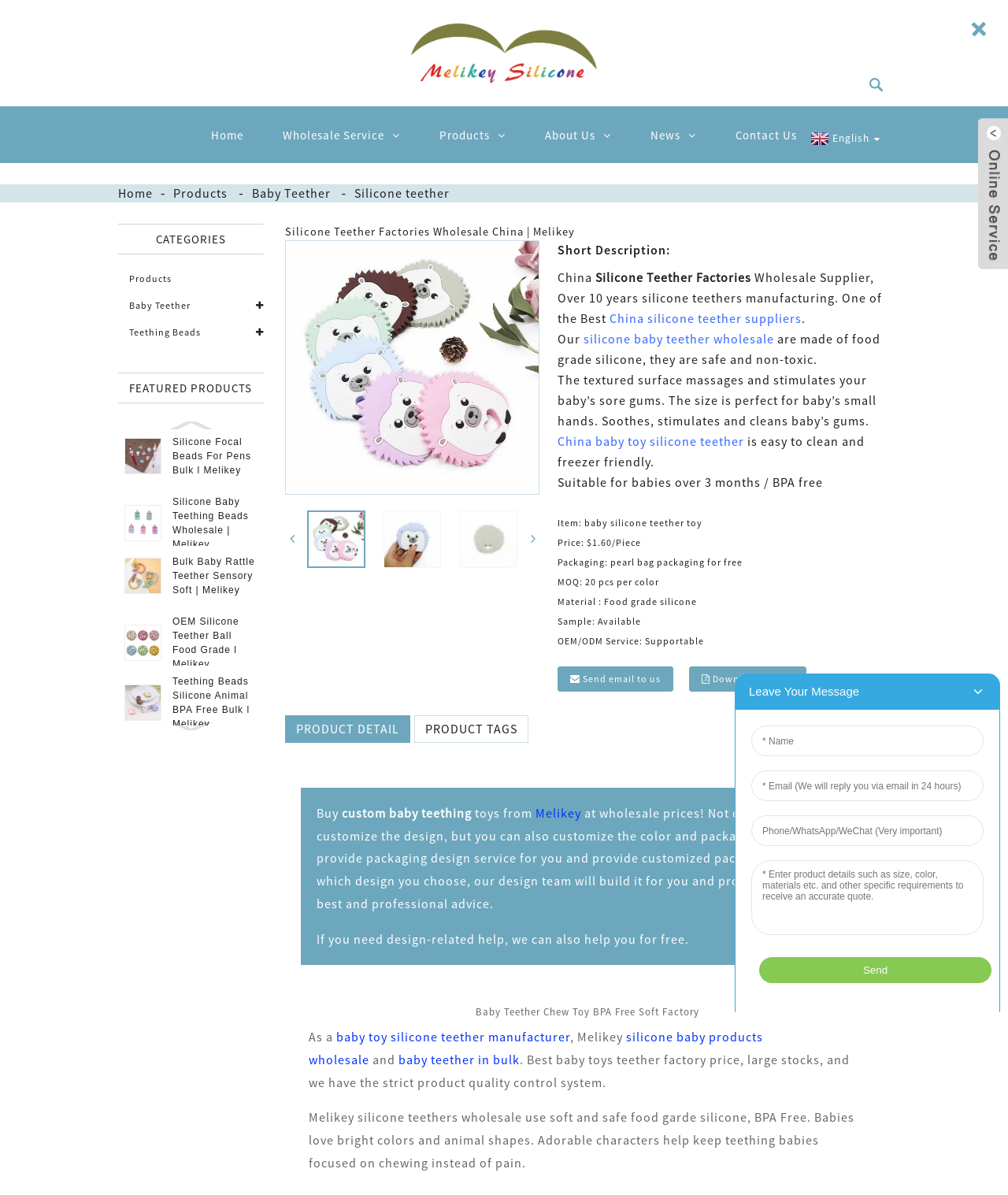Identify the bounding box coordinates of the part that should be clicked to carry out this instruction: "Browse 'Baby Teether' category".

[0.25, 0.155, 0.328, 0.168]